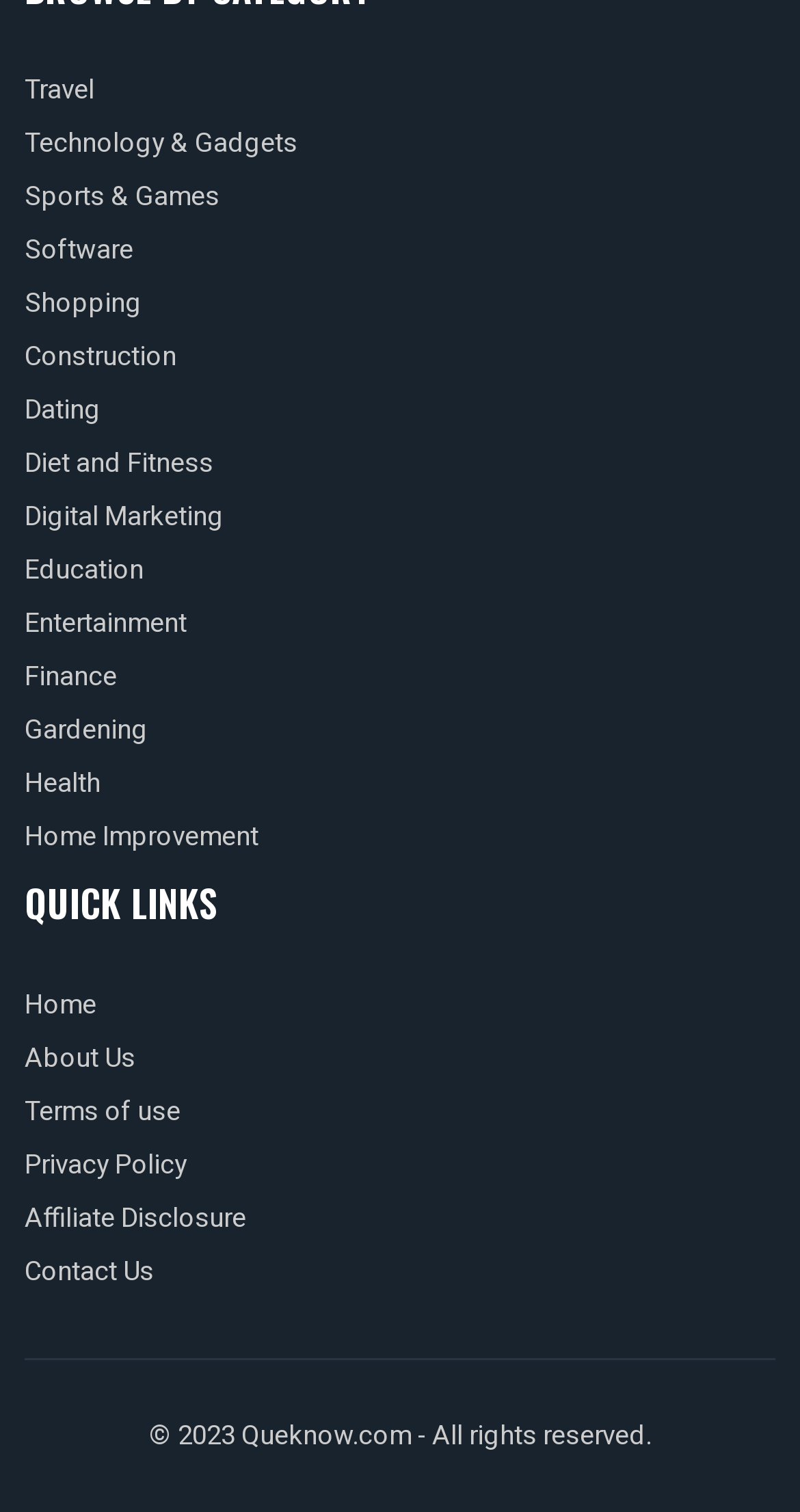What is the name of the website?
With the help of the image, please provide a detailed response to the question.

The copyright information at the bottom of the webpage indicates that the website's name is Queknow.com, which suggests that the website is owned or operated by Queknow.com.